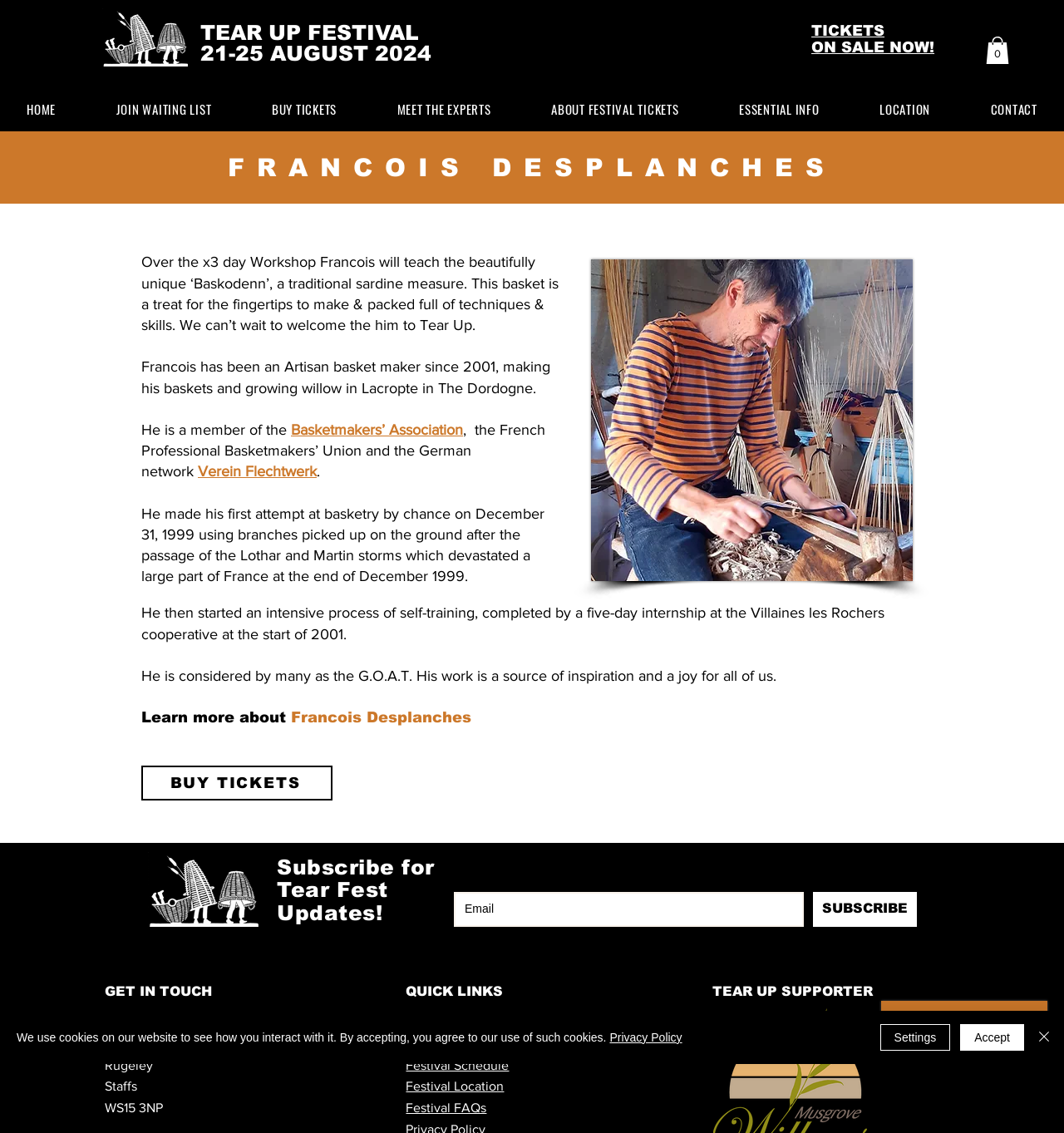Write a detailed summary of the webpage, including text, images, and layout.

This webpage is about the Tear Up Festival, a festival of weaving and basketry, taking place in Staffordshire, UK. At the top of the page, there is a logo of the festival, accompanied by a heading that reads "TEAR UP FESTIVAL 21-25 AUGUST 2024" and a call-to-action button "TICKETS ON SALE NOW!".

Below this, there is a navigation menu with links to various sections of the website, including "HOME", "JOIN WAITING LIST", "BUY TICKETS", "MEET THE EXPERTS", "ABOUT FESTIVAL TICKETS", "ESSENTIAL INFO", "LOCATION", and "CONTACT".

The main content of the page is about Francois Desplanches, a basketry and weaving expert who will be teaching a workshop at the festival. There is a heading that reads "FRANCOIS DESPLANCHES" and a paragraph of text that describes his background and expertise in basket making. Below this, there is an image of Francois Desplanches.

The page also features a section that allows users to learn more about Francois Desplanches and buy tickets to the festival. There is a link to "Learn more about Francois Desplanches" and a "BUY TICKETS" button.

At the bottom of the page, there is a section that allows users to subscribe to the festival's updates, with a textbox to enter an email address and a "SUBSCRIBE" button. There is also a section that displays the festival's contact information, including address and quick links to various sections of the website.

Finally, there is a cookie policy alert at the bottom of the page, which informs users about the use of cookies on the website and provides links to the privacy policy and settings.